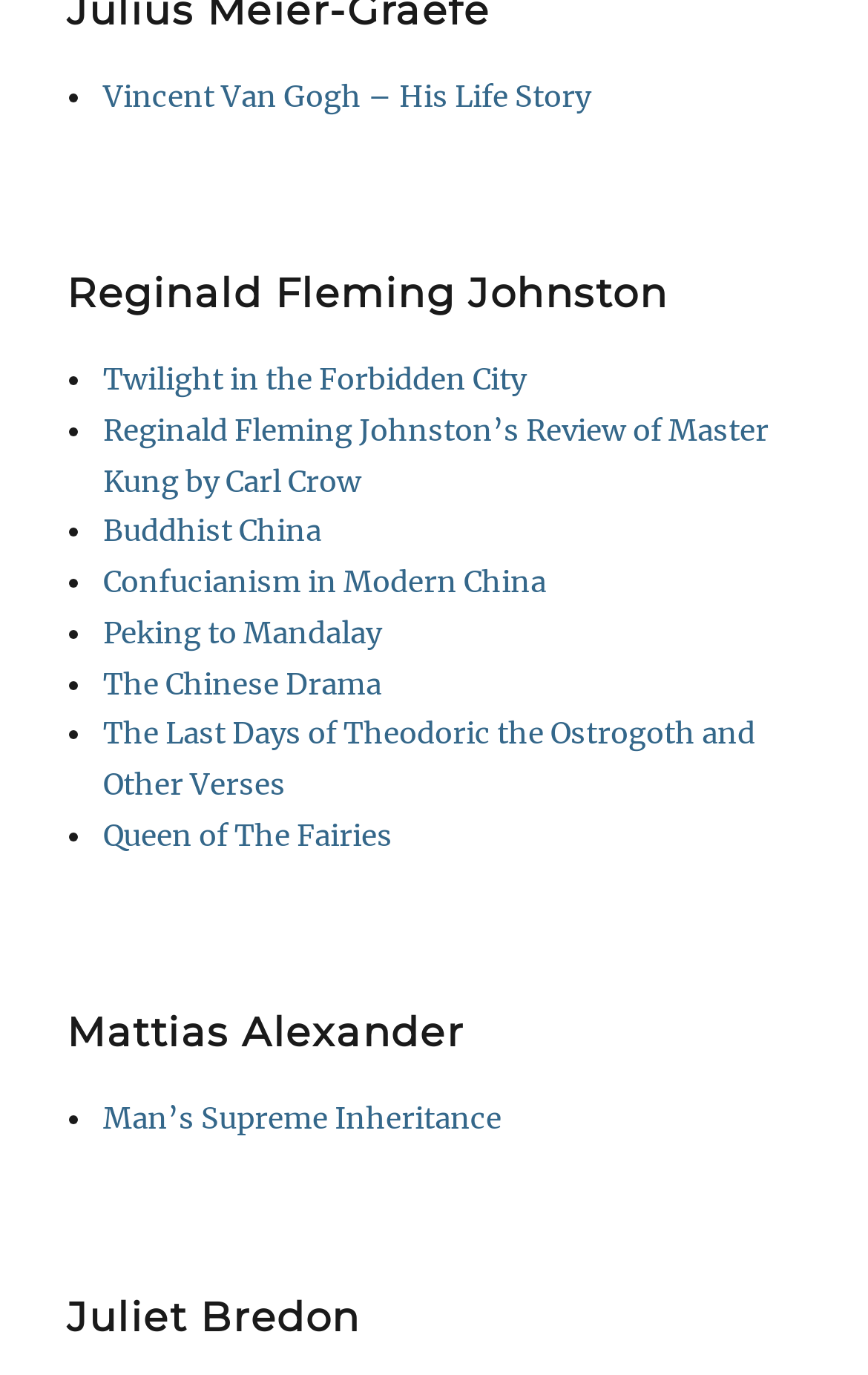How many headings are there on the webpage?
From the screenshot, provide a brief answer in one word or phrase.

3